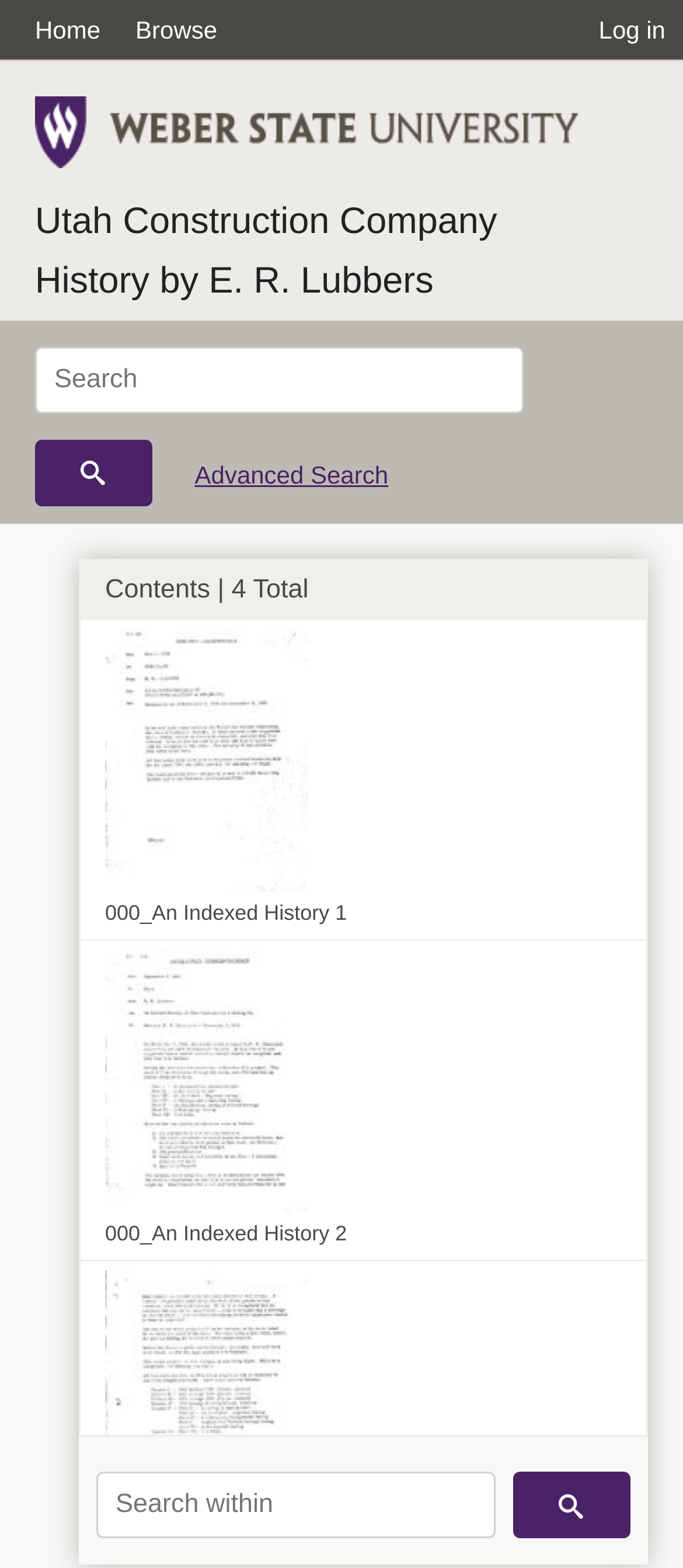Can you find the bounding box coordinates of the area I should click to execute the following instruction: "Go to Home"?

None